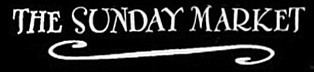What type of experience is hinted at in the image?
Please answer the question with a detailed and comprehensive explanation.

The caption suggests that the image is an invitation or a header to a marketplace experience, where artists, vendors, and antique dealers showcase their goods, creating a lively atmosphere.